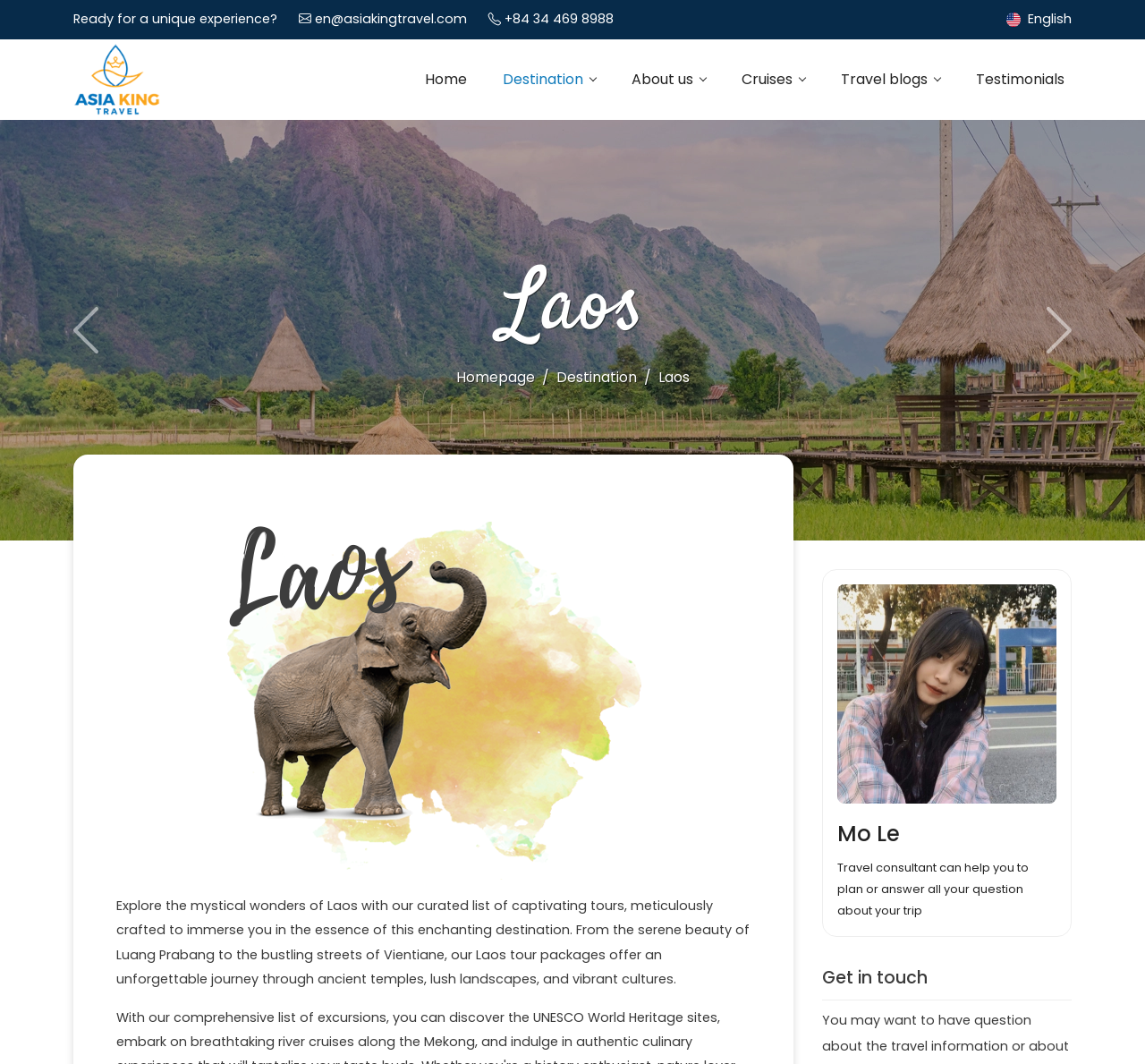Answer the question with a brief word or phrase:
What is the country being promoted?

Laos